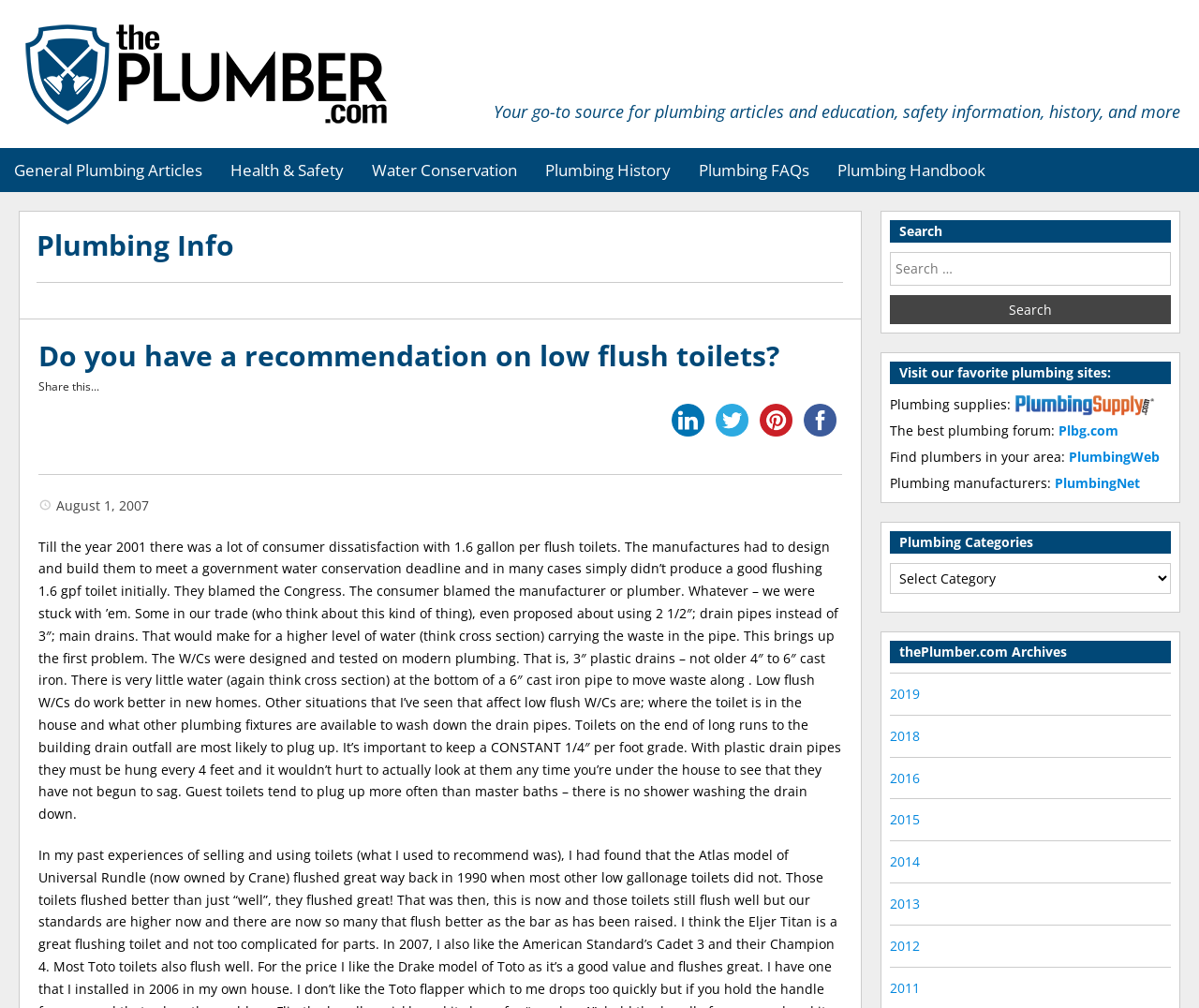Give a full account of the webpage's elements and their arrangement.

The webpage is a plumbing-related article from thePlumber.com, with a focus on low flush toilets. At the top, there is a logo image of thePlumber.com, accompanied by a brief description of the website as a go-to source for plumbing articles, education, safety information, history, and more.

Below the logo, there is a navigation menu with links to various categories, including General Plumbing Articles, Health & Safety, Water Conservation, Plumbing History, Plumbing FAQs, and Plumbing Handbook.

The main content of the webpage is an article titled "Do you have a recommendation on low flush toilets?" which is divided into several sections. The article discusses the history of low flush toilets, their design and functionality, and the challenges they pose in certain plumbing situations. The text is accompanied by social media sharing icons and a timestamp indicating when the article was published.

On the right-hand side of the webpage, there is a search bar with a search button, followed by a section titled "Visit our favorite plumbing sites" which lists links to various plumbing-related websites, including plumbing suppliers, forums, and manufacturers.

Further down, there is a section titled "Plumbing Categories" with a dropdown menu, followed by a section titled "thePlumber.com Archives" which lists links to archived articles from previous years, ranging from 2011 to 2019.

Overall, the webpage is a comprehensive resource for individuals seeking information on low flush toilets and plumbing-related topics, with a wealth of articles, links, and resources available.